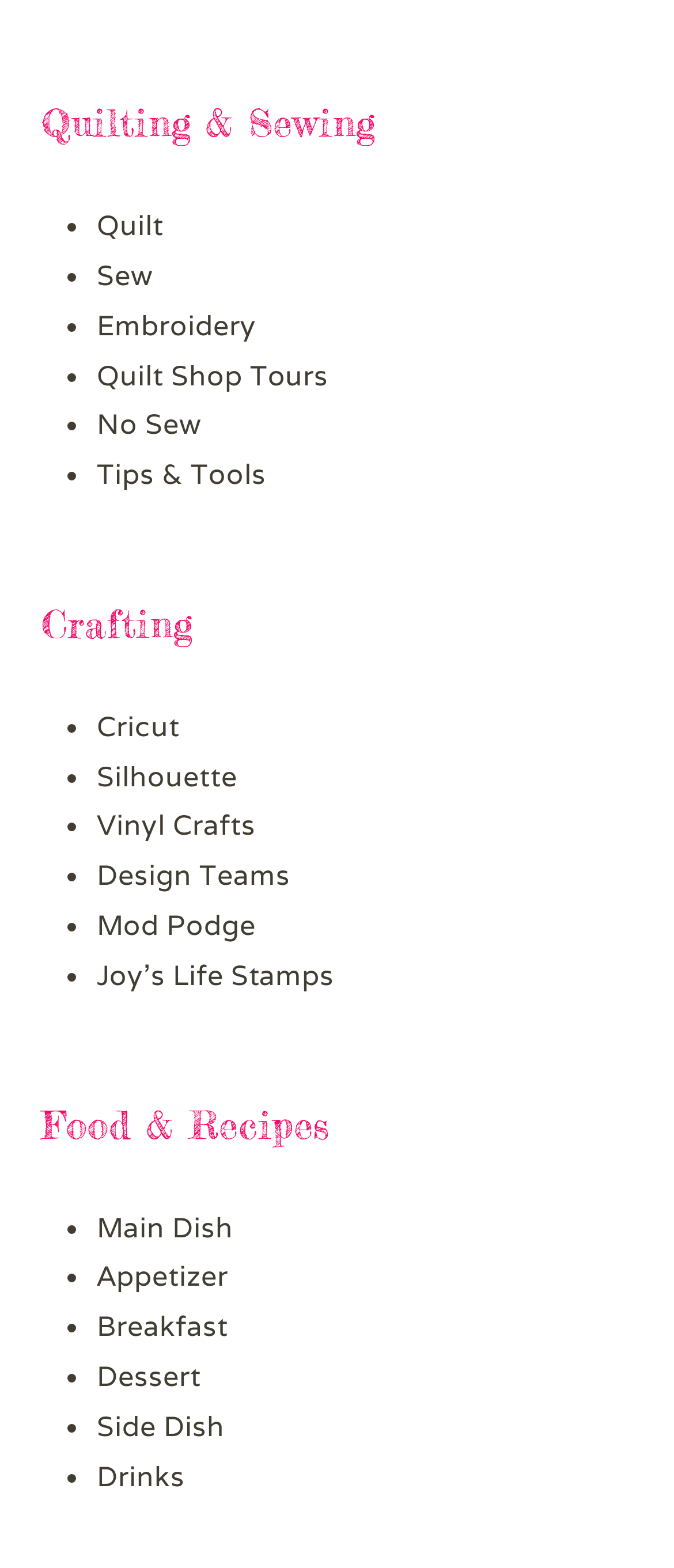Please give the bounding box coordinates of the area that should be clicked to fulfill the following instruction: "Explore startup news". The coordinates should be in the format of four float numbers from 0 to 1, i.e., [left, top, right, bottom].

None